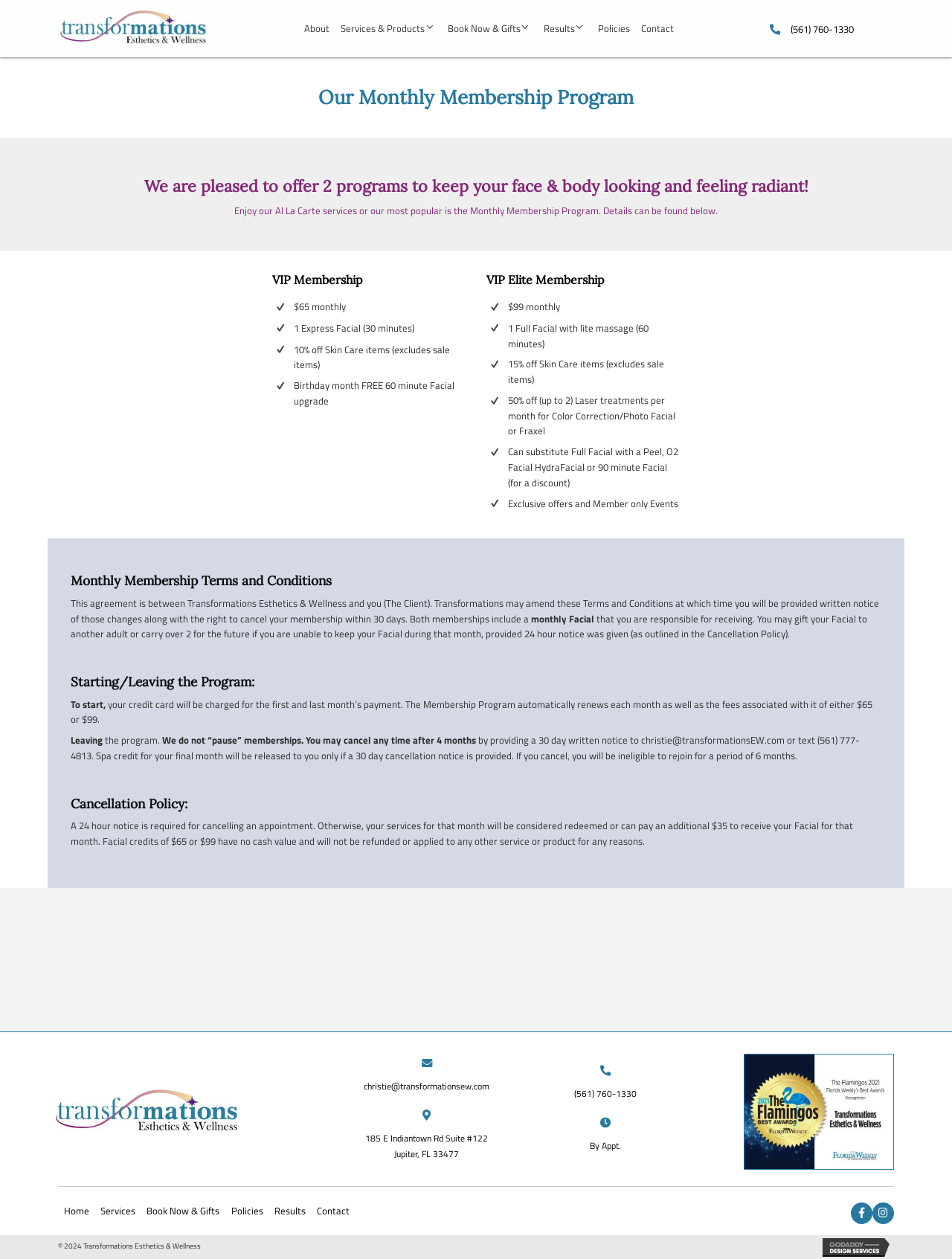Find the bounding box coordinates of the area to click in order to follow the instruction: "Click the About link".

[0.437, 0.019, 0.487, 0.041]